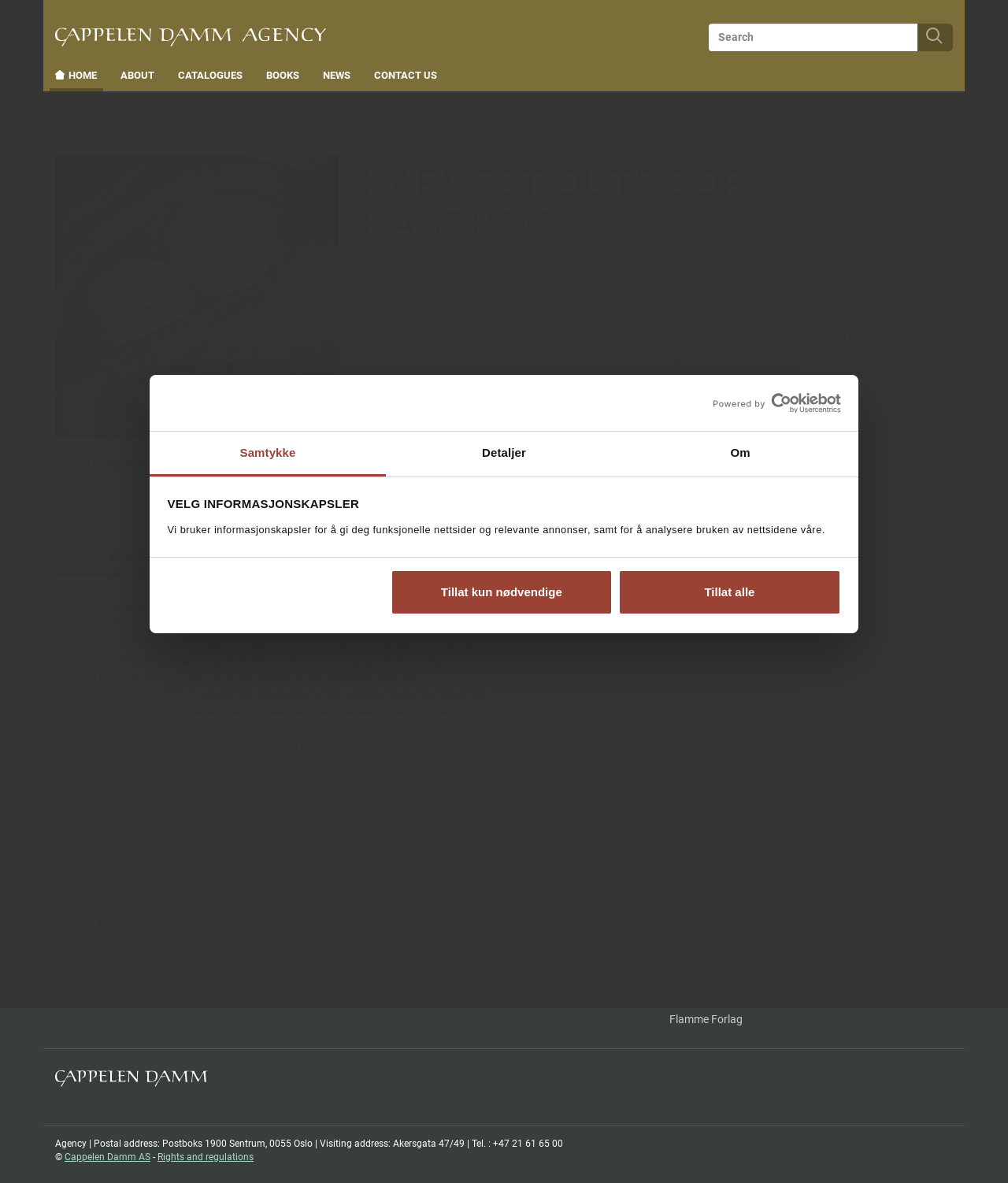Please provide the bounding box coordinates for the UI element as described: "Manage cookies". The coordinates must be four floats between 0 and 1, represented as [left, top, right, bottom].

None